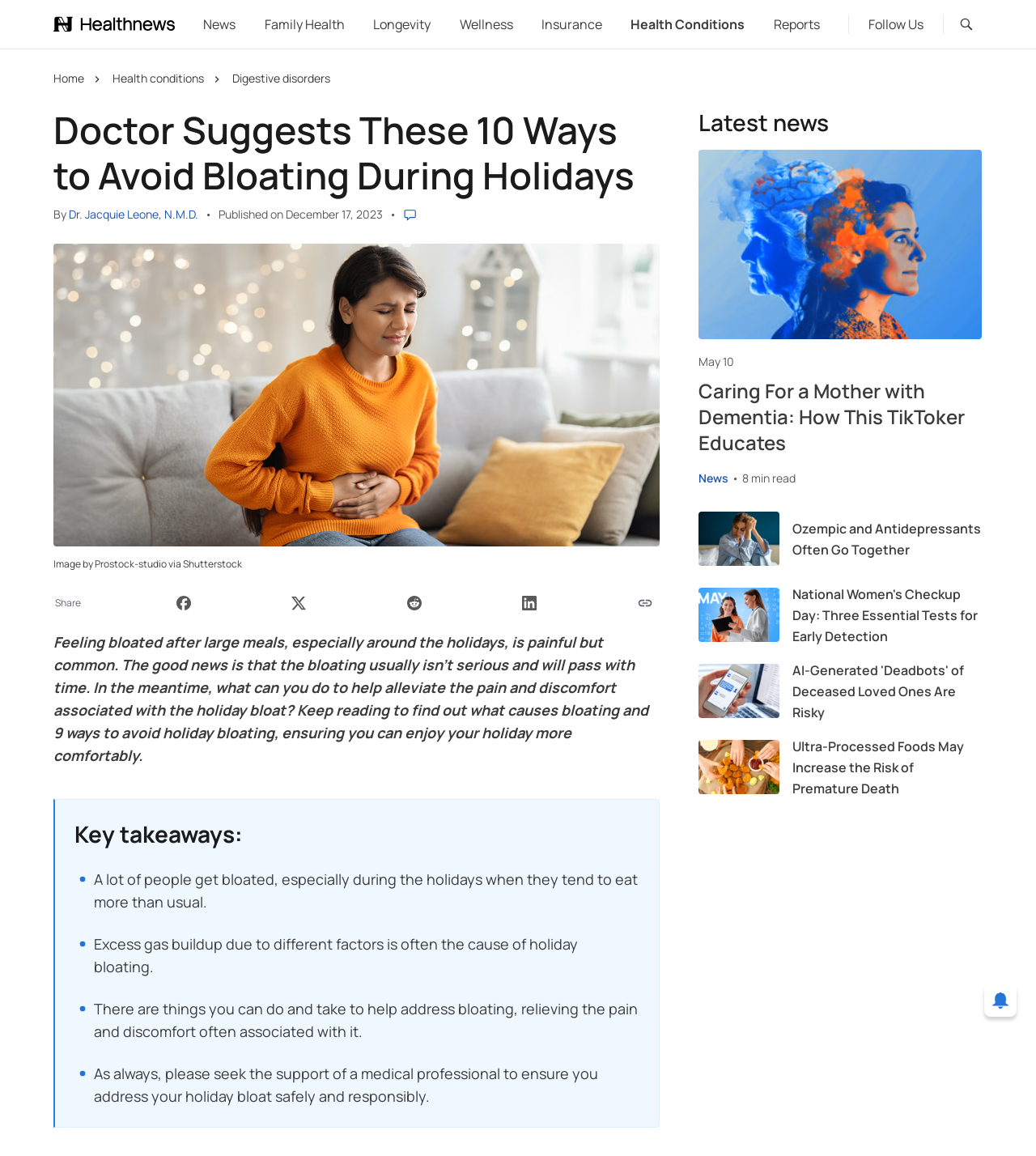What is the date of publication of the article?
Using the information presented in the image, please offer a detailed response to the question.

I found the date of publication by looking at the article's metadata, which is located below the title. The metadata includes the date 'Published on December 17, 2023', indicating that the article was published on this date.